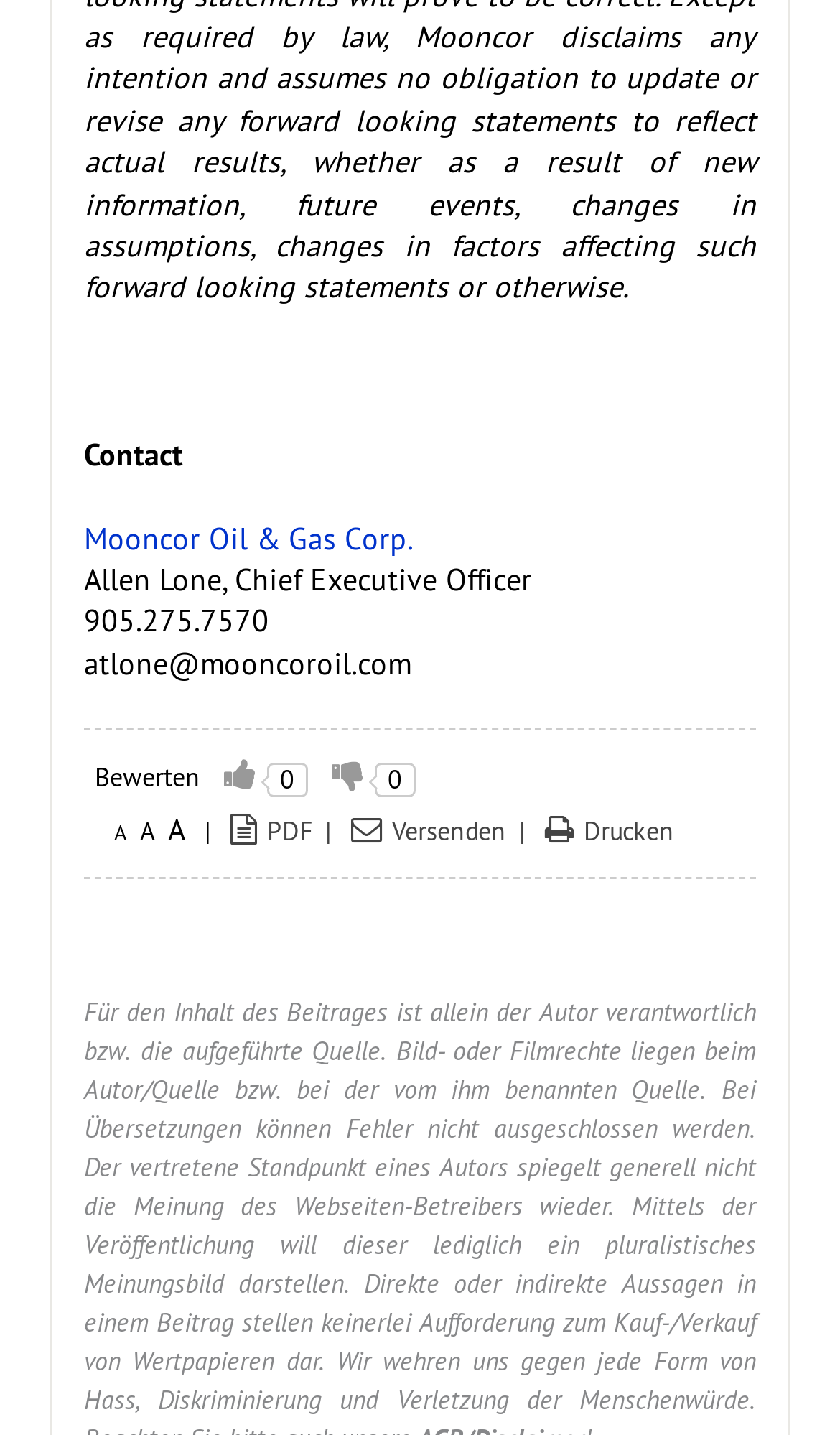Can you find the bounding box coordinates for the element that needs to be clicked to execute this instruction: "Check out Remote Support"? The coordinates should be given as four float numbers between 0 and 1, i.e., [left, top, right, bottom].

None